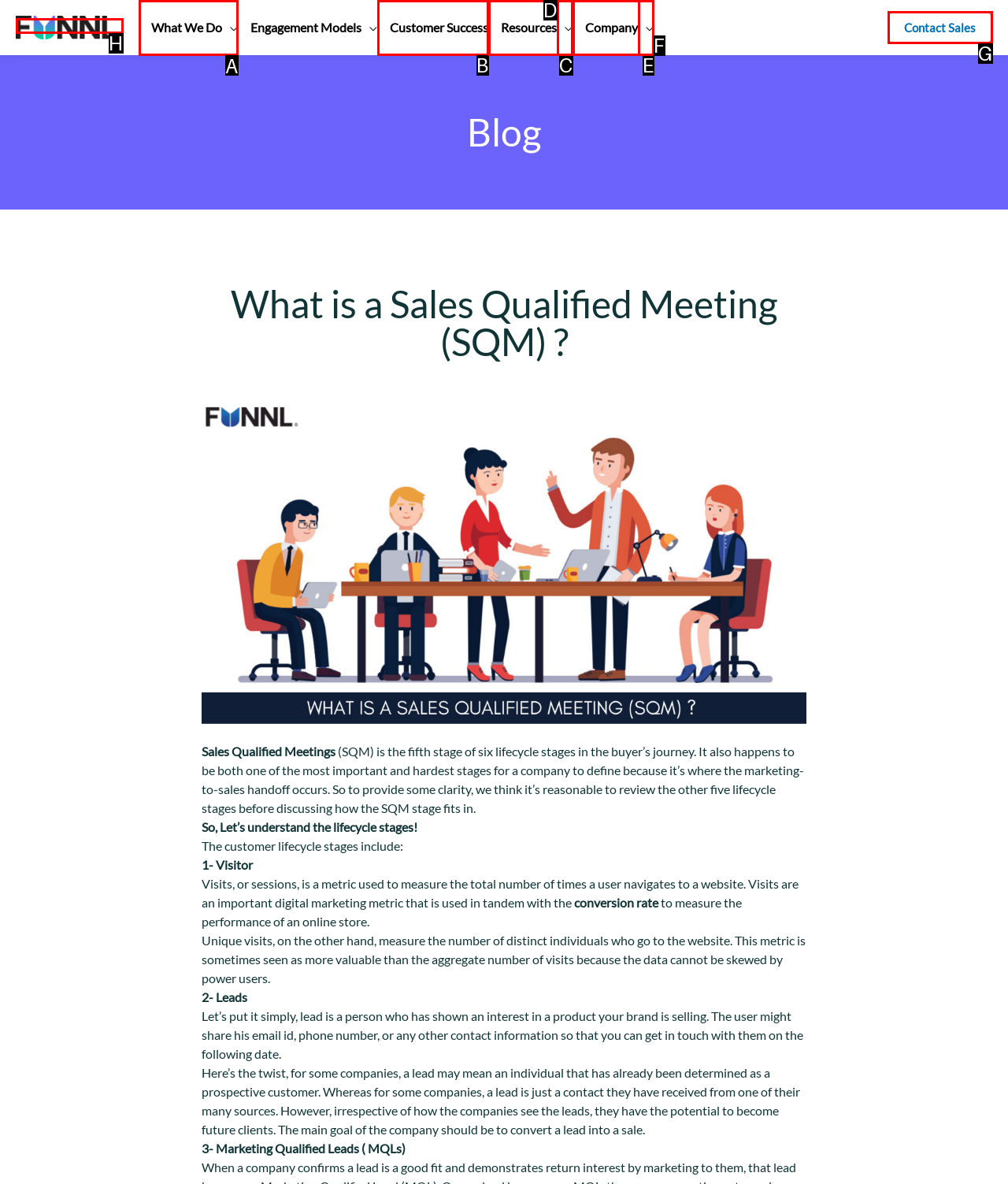Determine which UI element you should click to perform the task: Toggle What We Do Menu
Provide the letter of the correct option from the given choices directly.

A